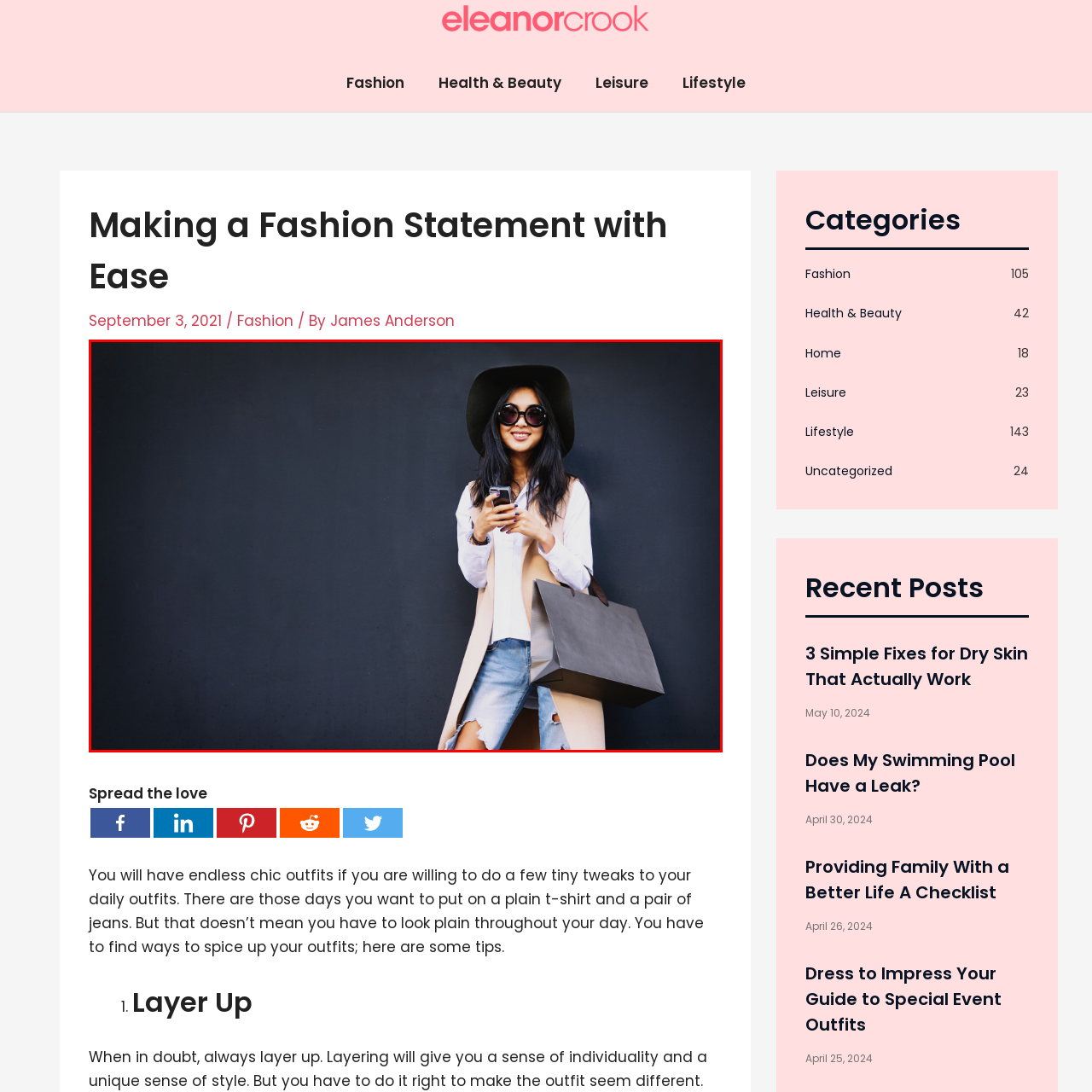Notice the image within the red frame, What is hanging from the woman's side?
 Your response should be a single word or phrase.

A textured gray shopping bag